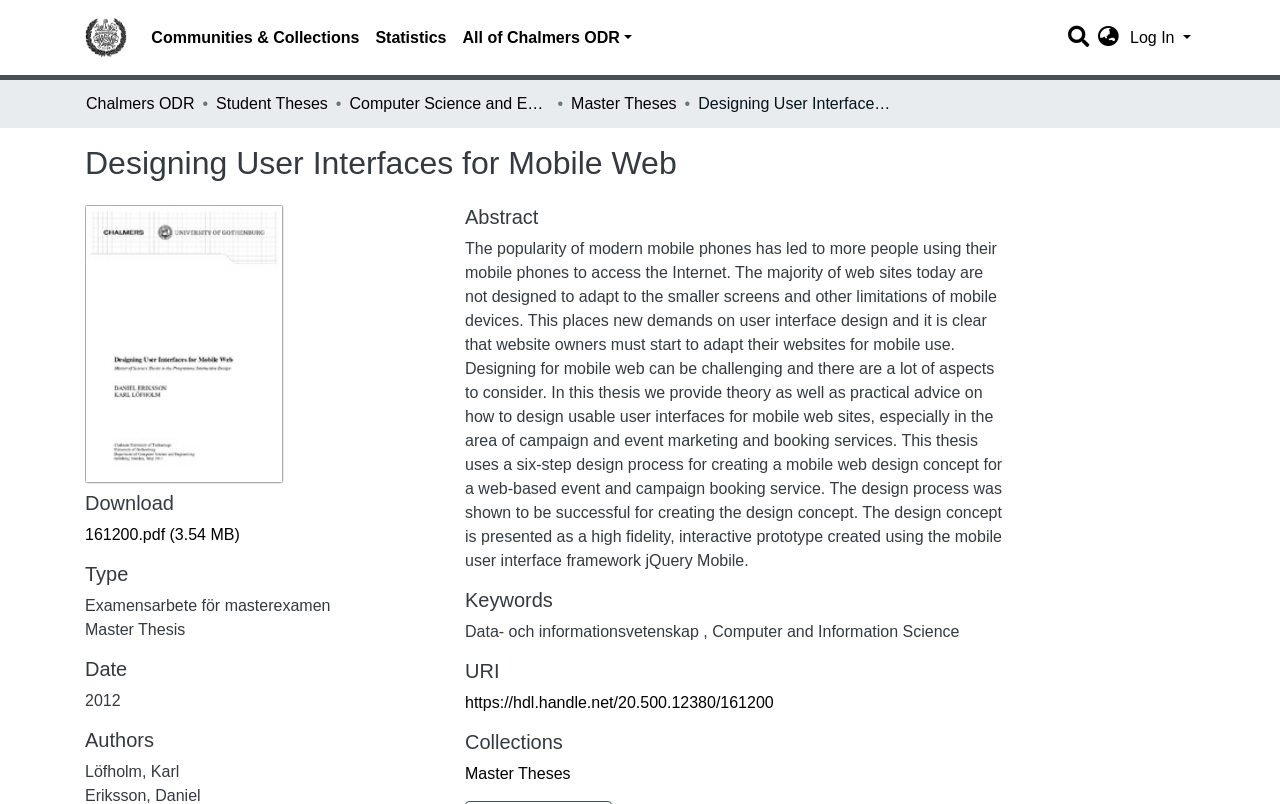Predict the bounding box coordinates of the area that should be clicked to accomplish the following instruction: "View the Recent Press section". The bounding box coordinates should consist of four float numbers between 0 and 1, i.e., [left, top, right, bottom].

None